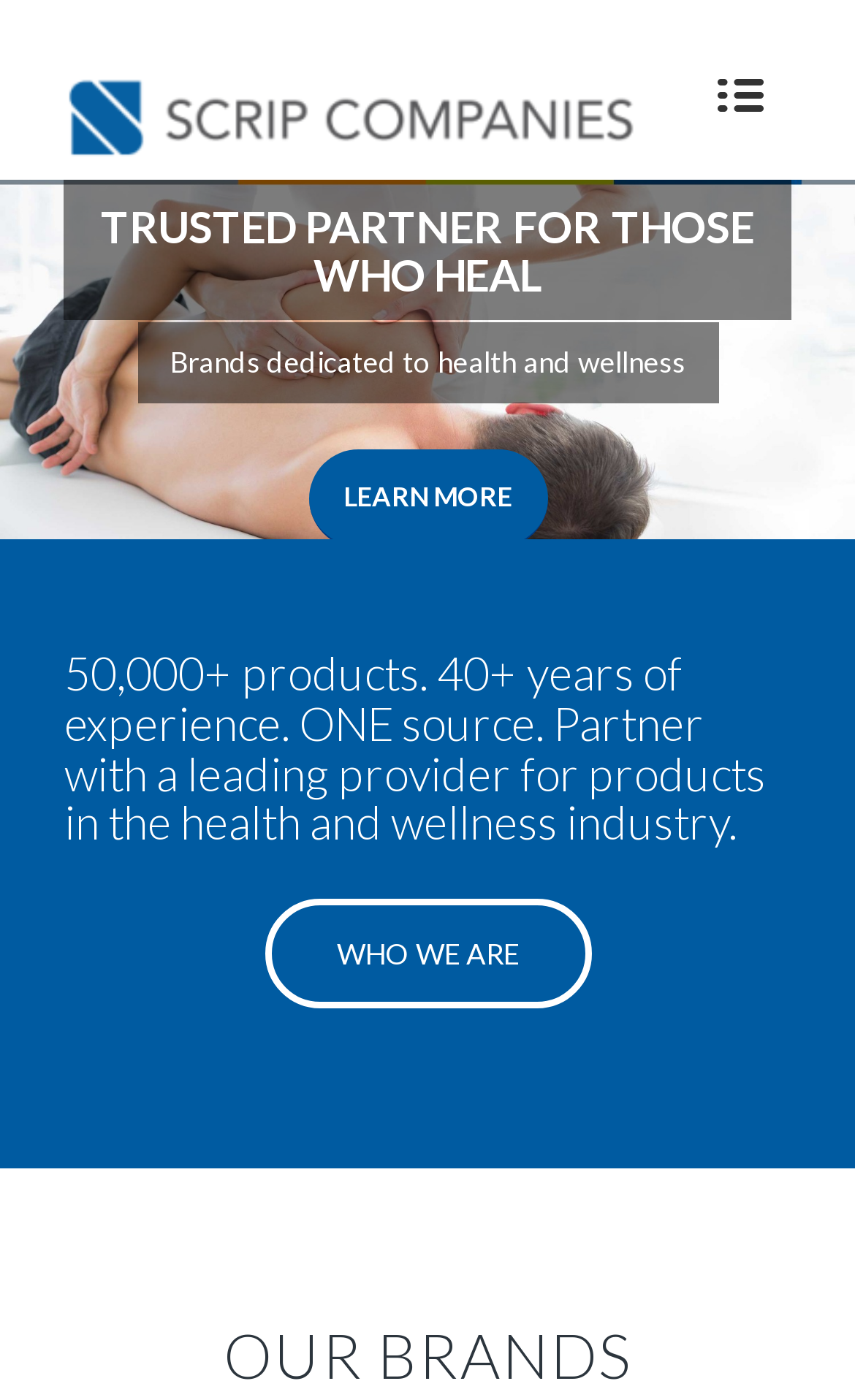Can you give a comprehensive explanation to the question given the content of the image?
What is the purpose of the 'LEARN MORE' link?

I inferred this by looking at the context of the 'LEARN MORE' link, which is placed below the text 'Brands dedicated to health and wellness'. This suggests that the link is related to learning more about these brands.